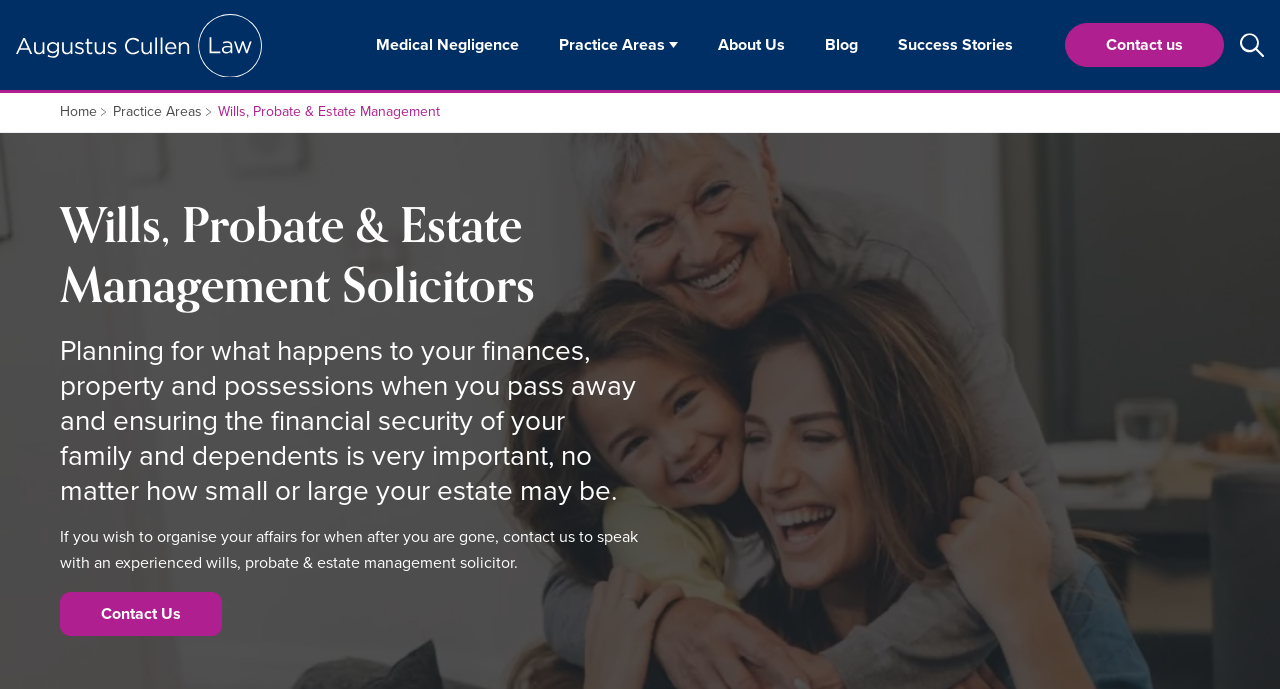Please respond in a single word or phrase: 
What is the main service offered by the solicitors?

Wills, Probate & Estate Management